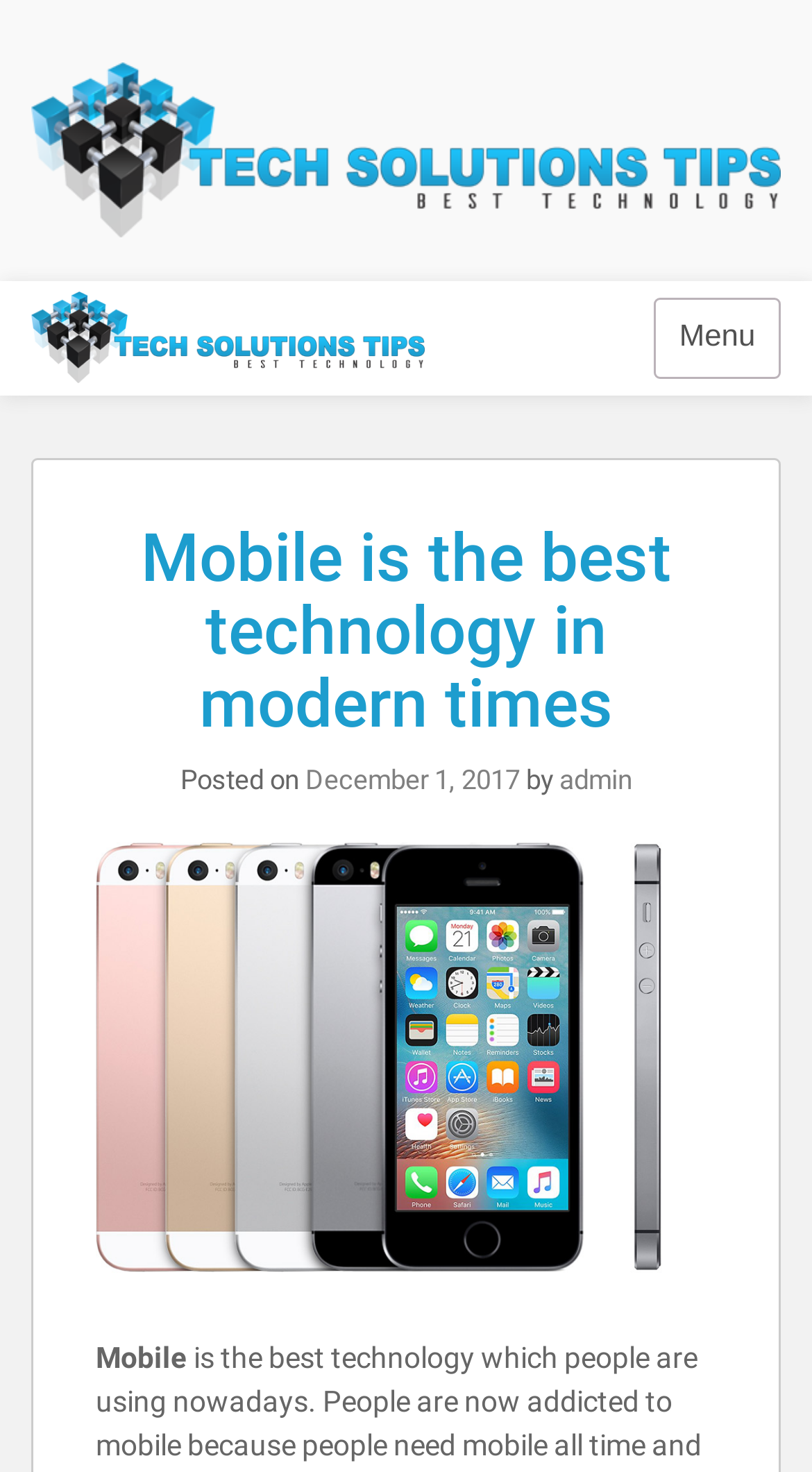Who is the author of the latest article?
Answer the question with just one word or phrase using the image.

admin